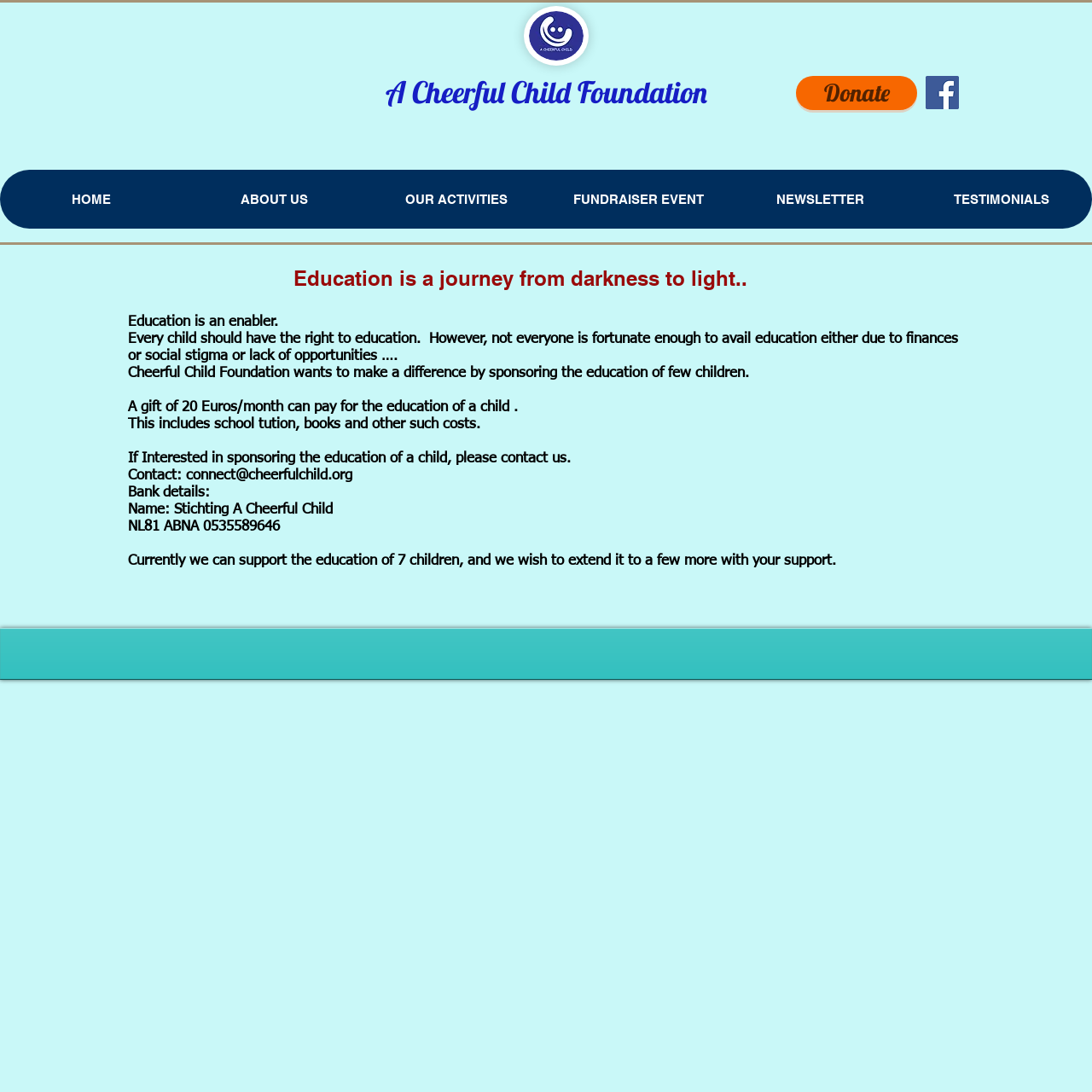Determine the bounding box for the HTML element described here: "HOME". The coordinates should be given as [left, top, right, bottom] with each number being a float between 0 and 1.

[0.0, 0.155, 0.167, 0.209]